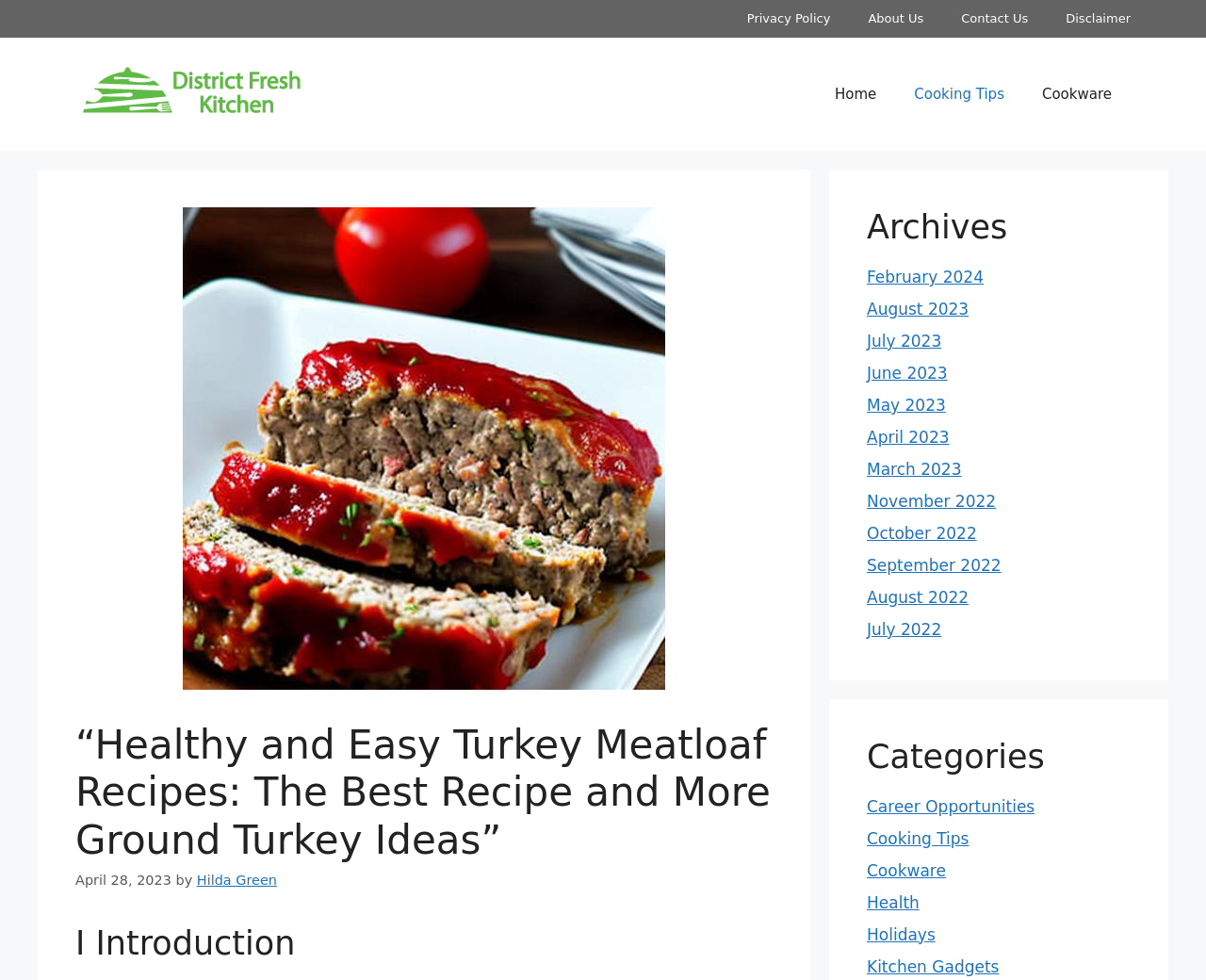Please find the bounding box coordinates for the clickable element needed to perform this instruction: "Visit the 'Cooking Tips' page".

[0.742, 0.067, 0.848, 0.125]